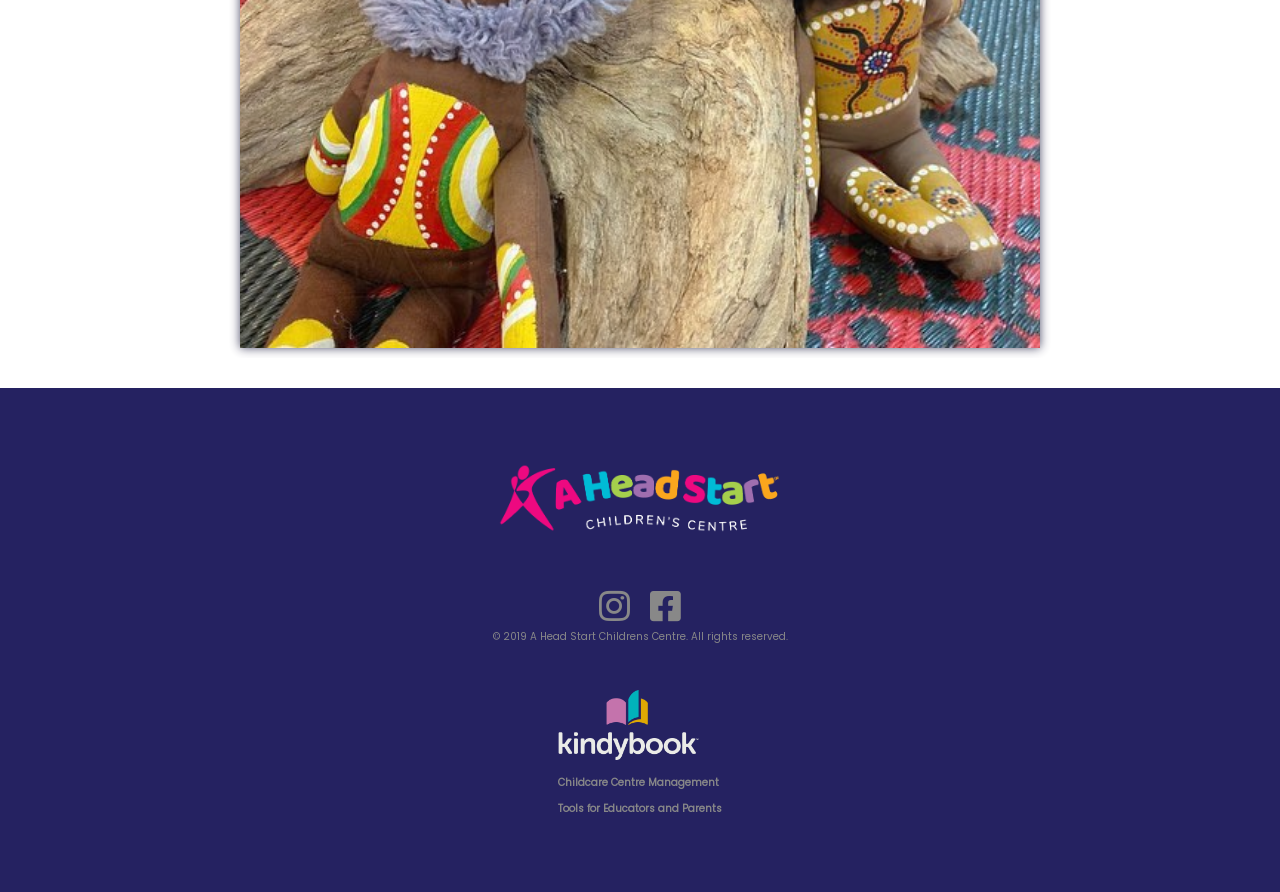What is the copyright year?
Based on the image, answer the question with as much detail as possible.

The copyright year can be found at the bottom of the webpage, in the text '© 2019 A Head Start Childrens Centre. All rights reserved.'